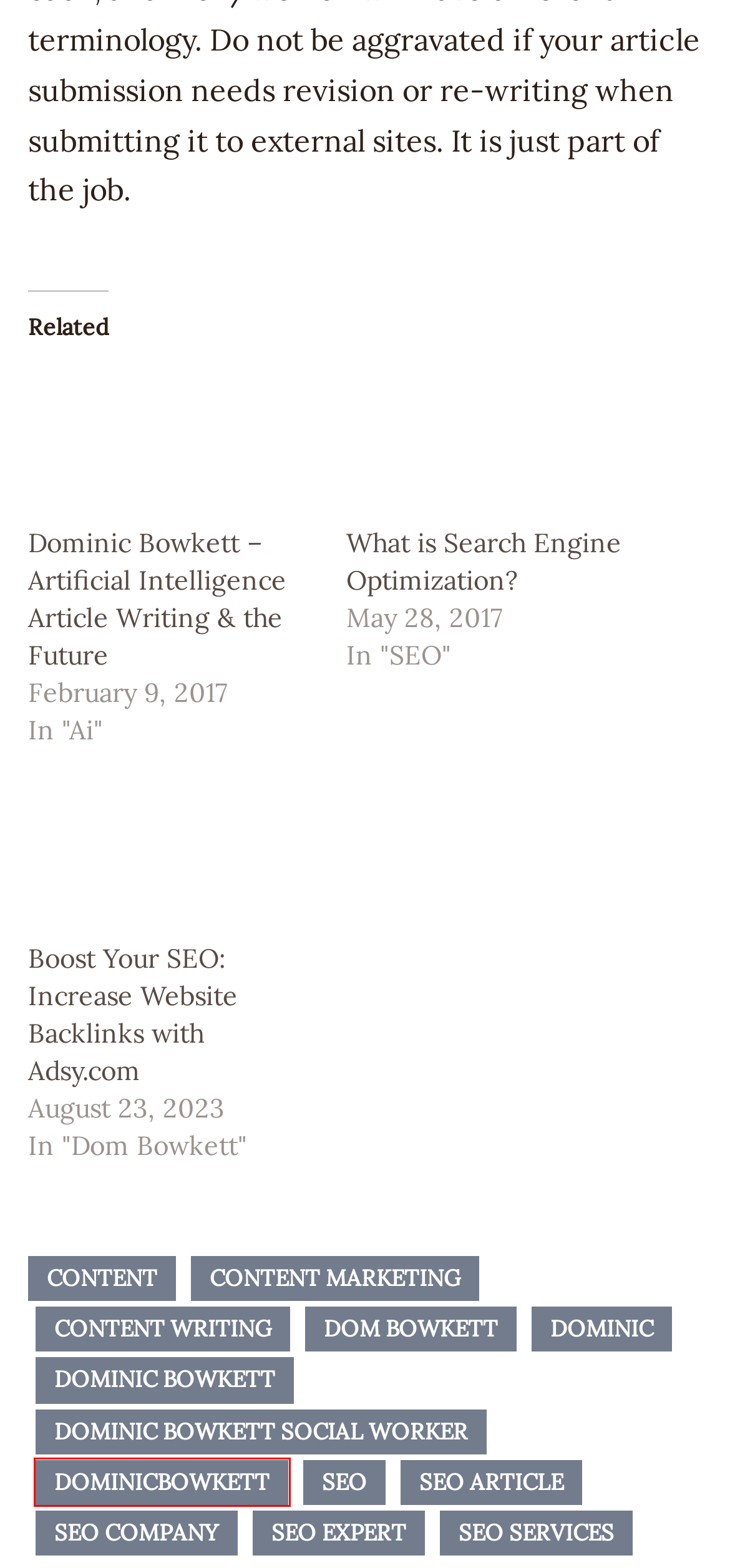Look at the screenshot of the webpage and find the element within the red bounding box. Choose the webpage description that best fits the new webpage that will appear after clicking the element. Here are the candidates:
A. Content Marketing Archives - Dominic Bowkett
B. Dominic Bowkett - Artificial Intelligence Article Writing & the Future
C. Dominic Archives - Dominic Bowkett
D. SEO Expert Archives - Dominic Bowkett
E. Dominic Bowkett Social Worker Archives - Dominic Bowkett
F. Dom Bowkett Archives - Dominic Bowkett
G. Dominic Bowkett Archives - Dominic Bowkett
H. DominicBowkett Archives - Dominic Bowkett

H